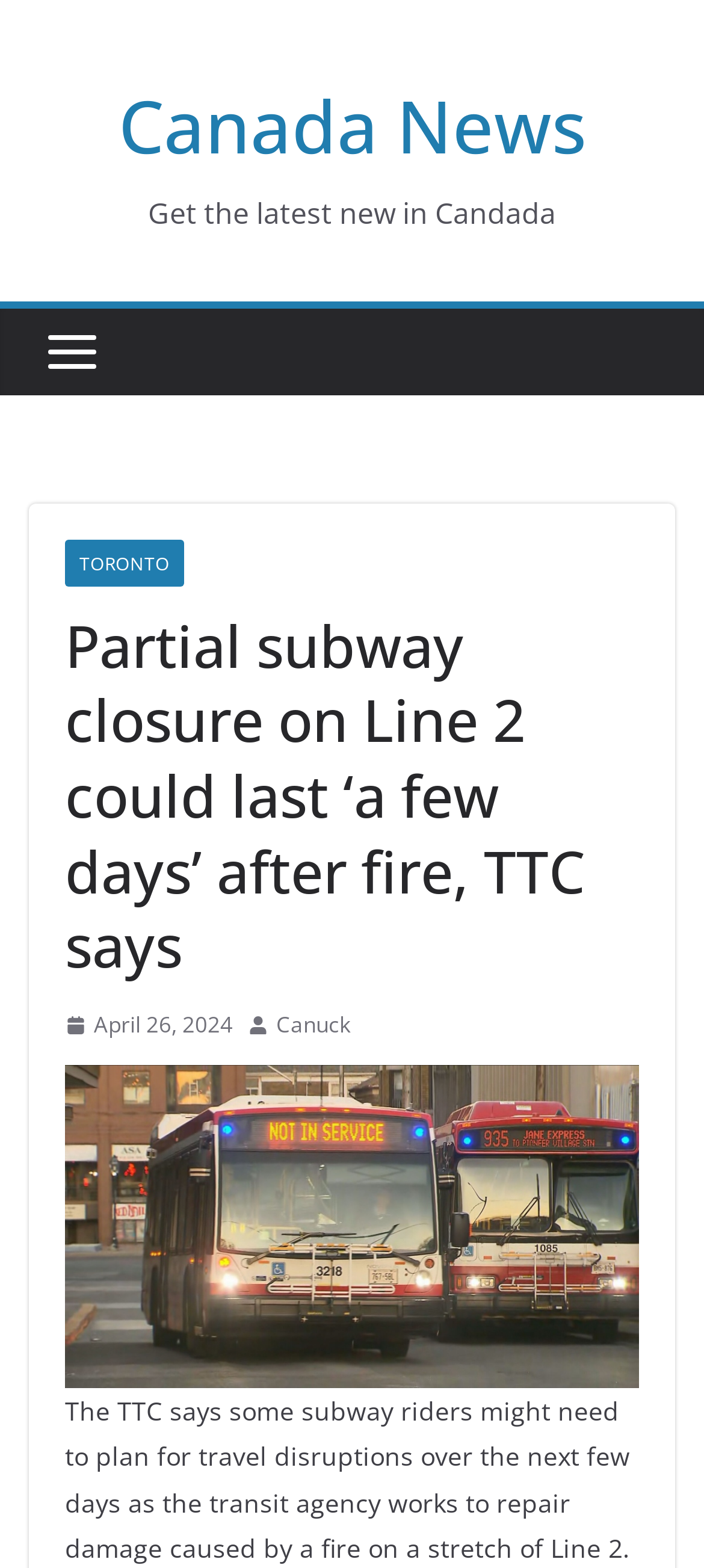Answer the following inquiry with a single word or phrase:
How long will the subway closure last?

A few days